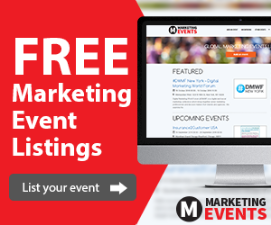Detail all significant aspects of the image you see.

The image promotes "FREE Marketing Event Listings," highlighting the value of utilizing a platform for listing upcoming marketing-related events. Displayed on a computer monitor, the advertisement features a visually engaging layout with vibrant colors, drawing attention to the keyword "FREE." It emphasizes the opportunity for users to showcase their events while strategically encouraging potential advertisers to take action by inviting them to "List your event." This call to action is positioned beside a logo for "Marketing Events," reinforcing brand recognition in the field of marketing and event promotion.